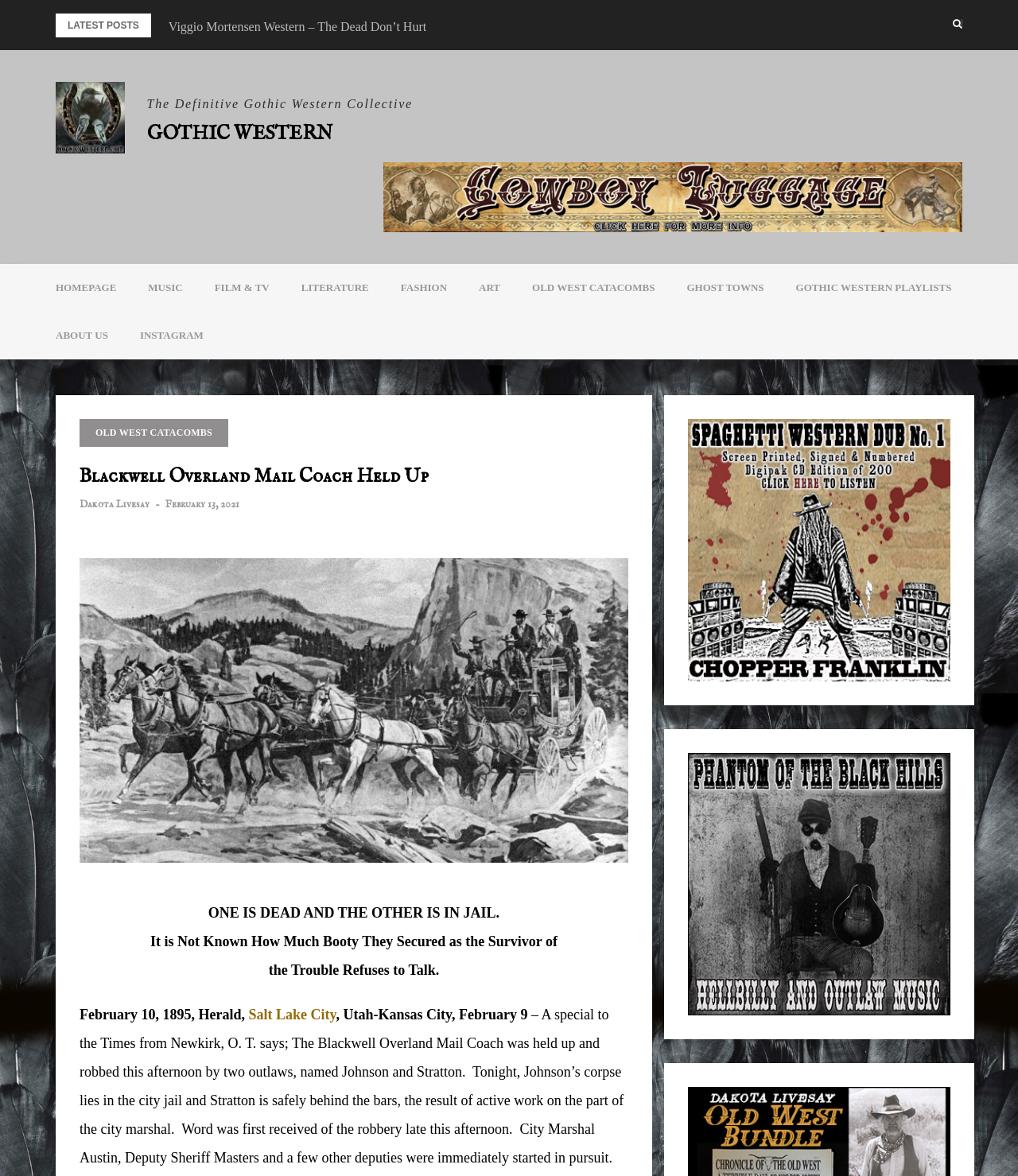How many links are there in the 'LATEST POSTS' section?
Look at the image and respond with a one-word or short phrase answer.

2